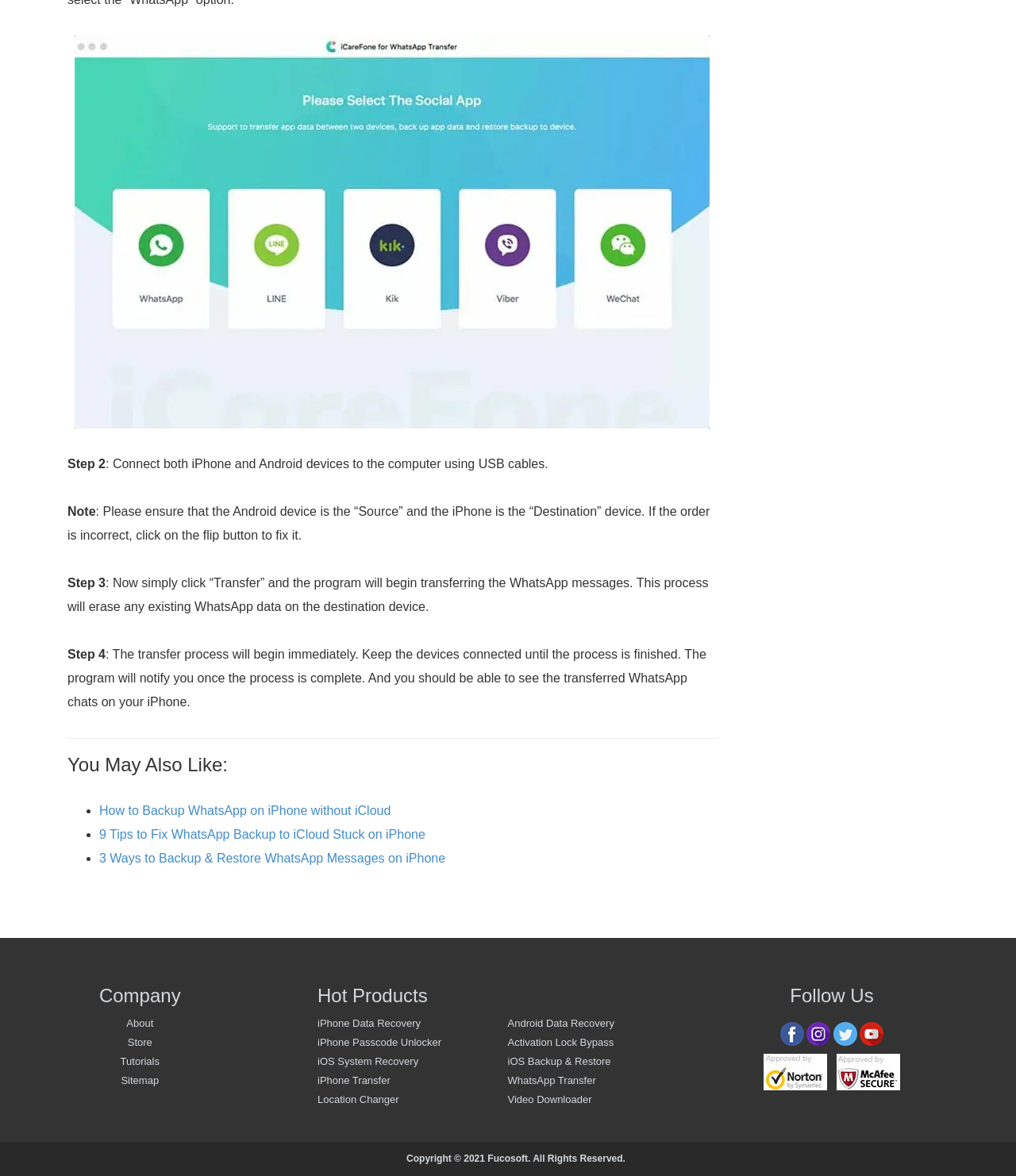Reply to the question with a single word or phrase:
What is the purpose of Step 2?

Connect devices to computer